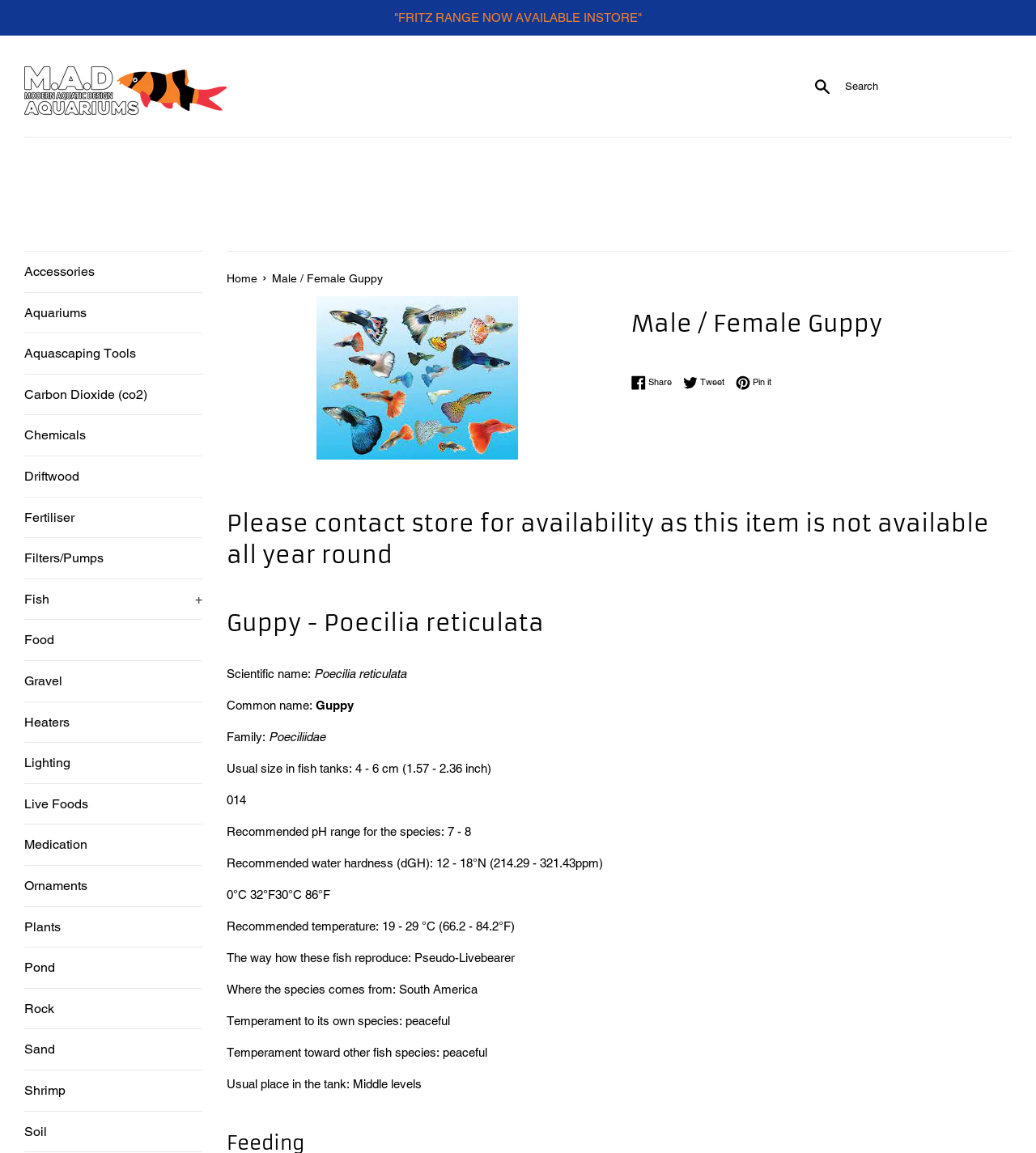Identify the bounding box coordinates of the area you need to click to perform the following instruction: "Share on Facebook".

[0.609, 0.325, 0.656, 0.338]